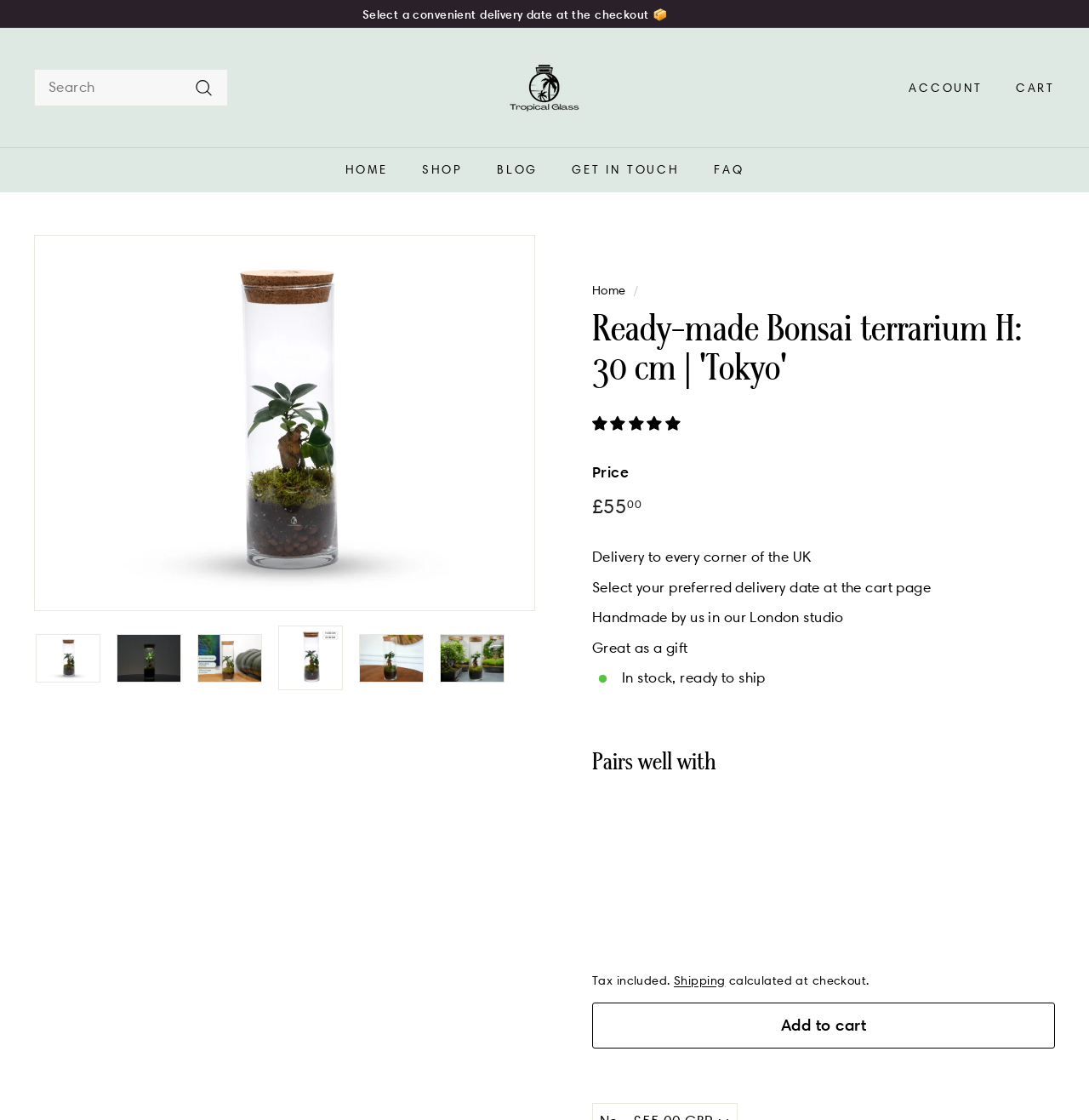What is the brand name of the terrarium? Based on the image, give a response in one word or a short phrase.

Tropical Glass